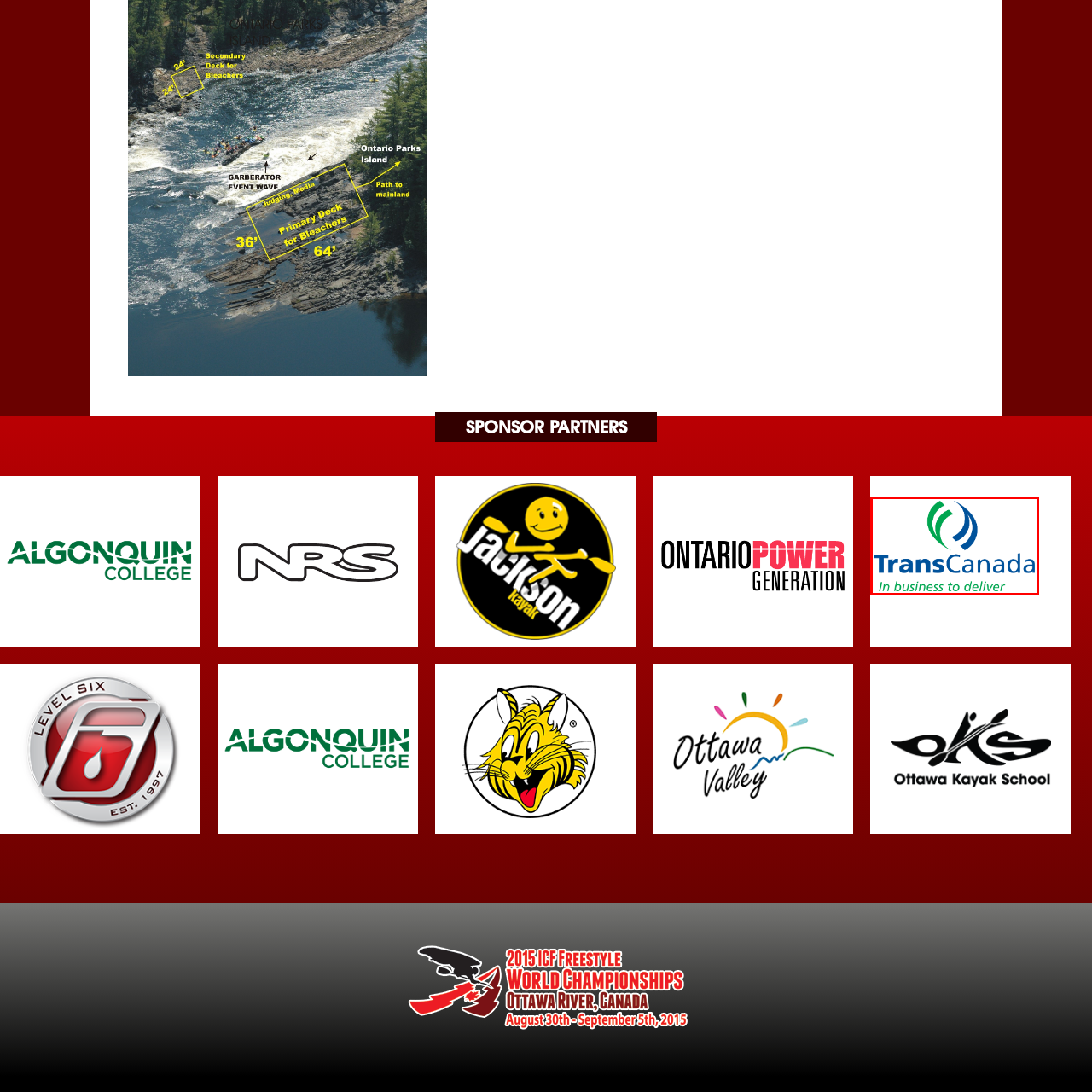Observe the image confined by the red frame and answer the question with a single word or phrase:
How many curved shapes are in the stylized graphic?

Two